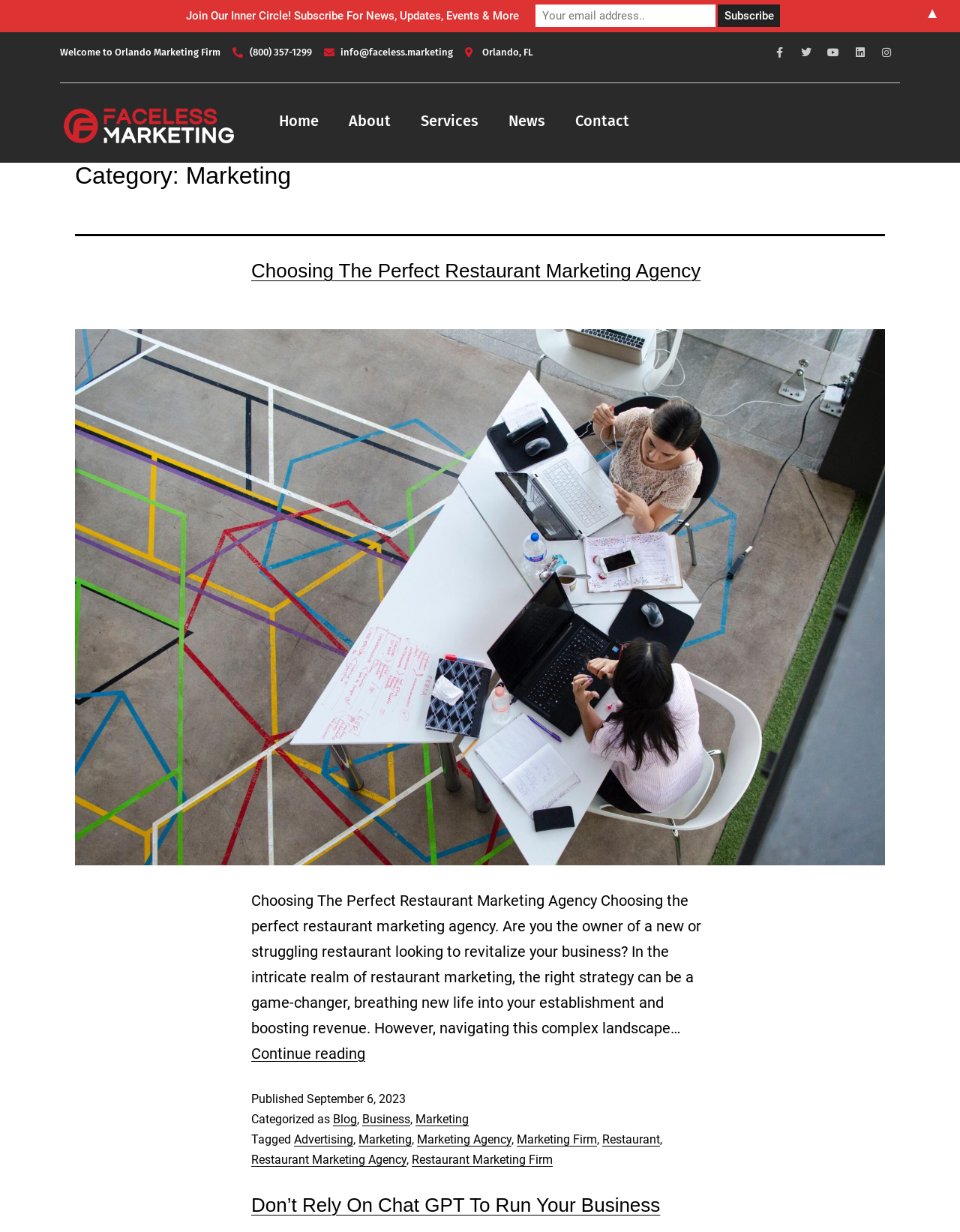Use a single word or phrase to answer the following:
What is the phone number of Orlando Marketing Firm?

(800) 357-1299